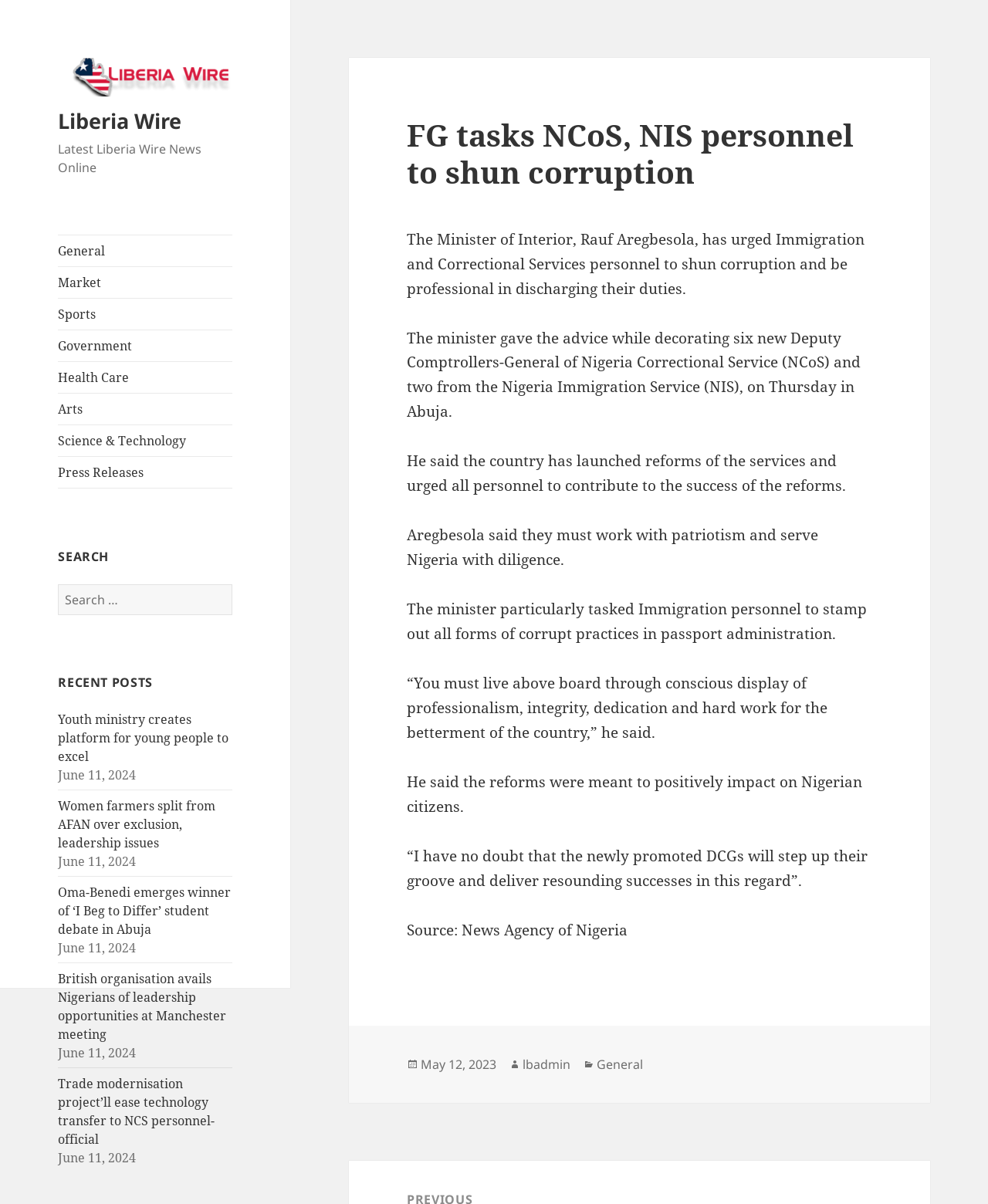Please determine the bounding box coordinates, formatted as (top-left x, top-left y, bottom-right x, bottom-right y), with all values as floating point numbers between 0 and 1. Identify the bounding box of the region described as: Press Releases

[0.059, 0.38, 0.235, 0.405]